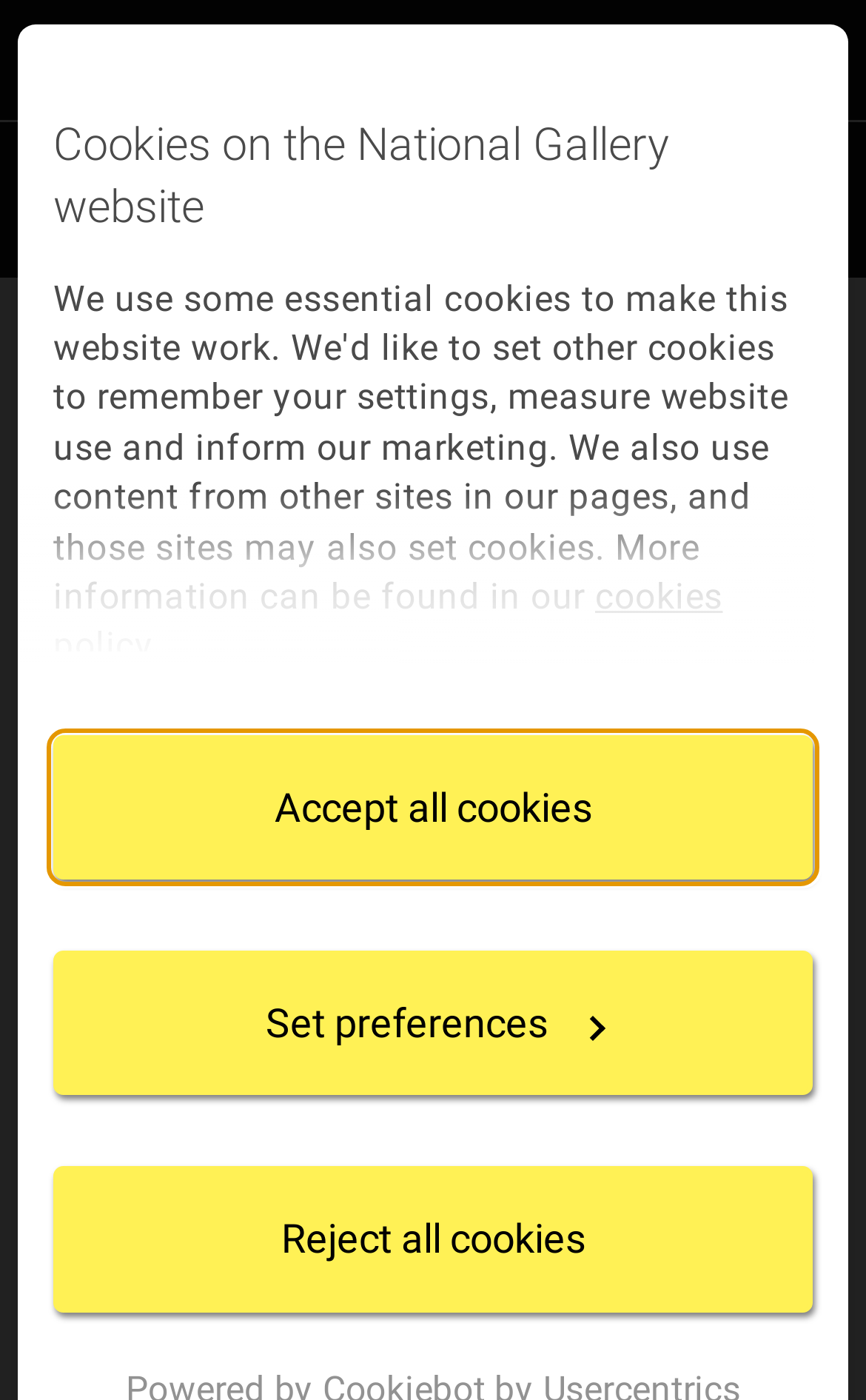Provide an in-depth caption for the elements present on the webpage.

The webpage is about providing tips to help teachers and pupils analyze and discuss a painting. At the top of the page, there is a consent tab panel that takes up most of the width, with a heading "Cookies on the National Gallery website" and a paragraph of text explaining the use of cookies on the website. Below this, there are three buttons: "Reject all cookies", "Set preferences", and "Accept all cookies", with the latter being focused.

To the top left, there is a link to "Skip to main content". Next to it, there is a button to open the main menu, accompanied by an image. On the top right, there is a link to "The National Gallery home" with an image, and a search button with an image.

Below the top section, there is a navigation breadcrumb section that spans the full width of the page. It contains links to "Teachers and schools" and "Teaching English and Drama: From art to words".

The main content of the page is divided into sections. The first section has a heading "How to'read' a painting" and is followed by a navigation section with links to different pages, including "How to'read' a painting", "Developing ways of looking", "Developing responses", and "How to ignite discussion". Each link is preceded by a list marker (e.g., "1.", "2.", etc.).

Finally, at the bottom of the page, there is a heading "How to ignite discussion".